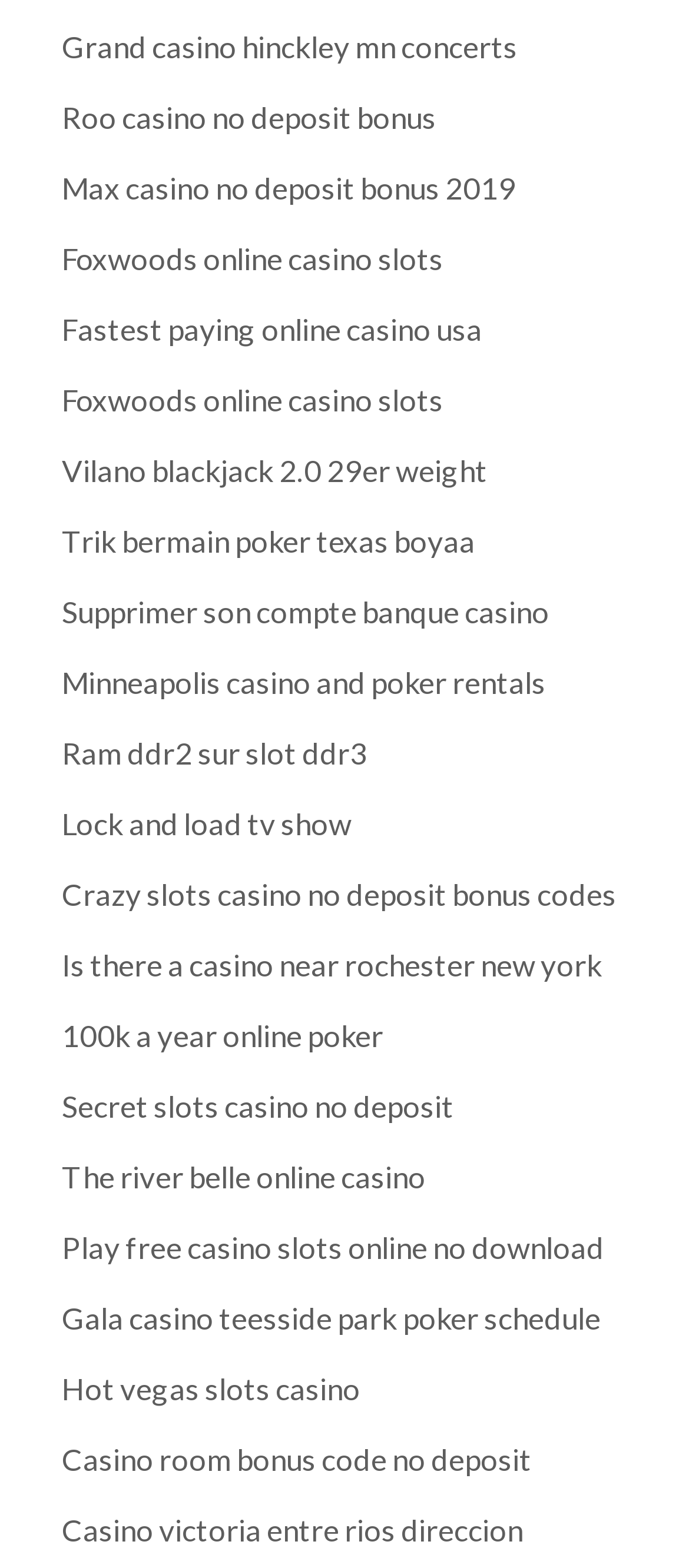Identify the bounding box for the element characterized by the following description: "Vilano blackjack 2.0 29er weight".

[0.09, 0.288, 0.708, 0.312]